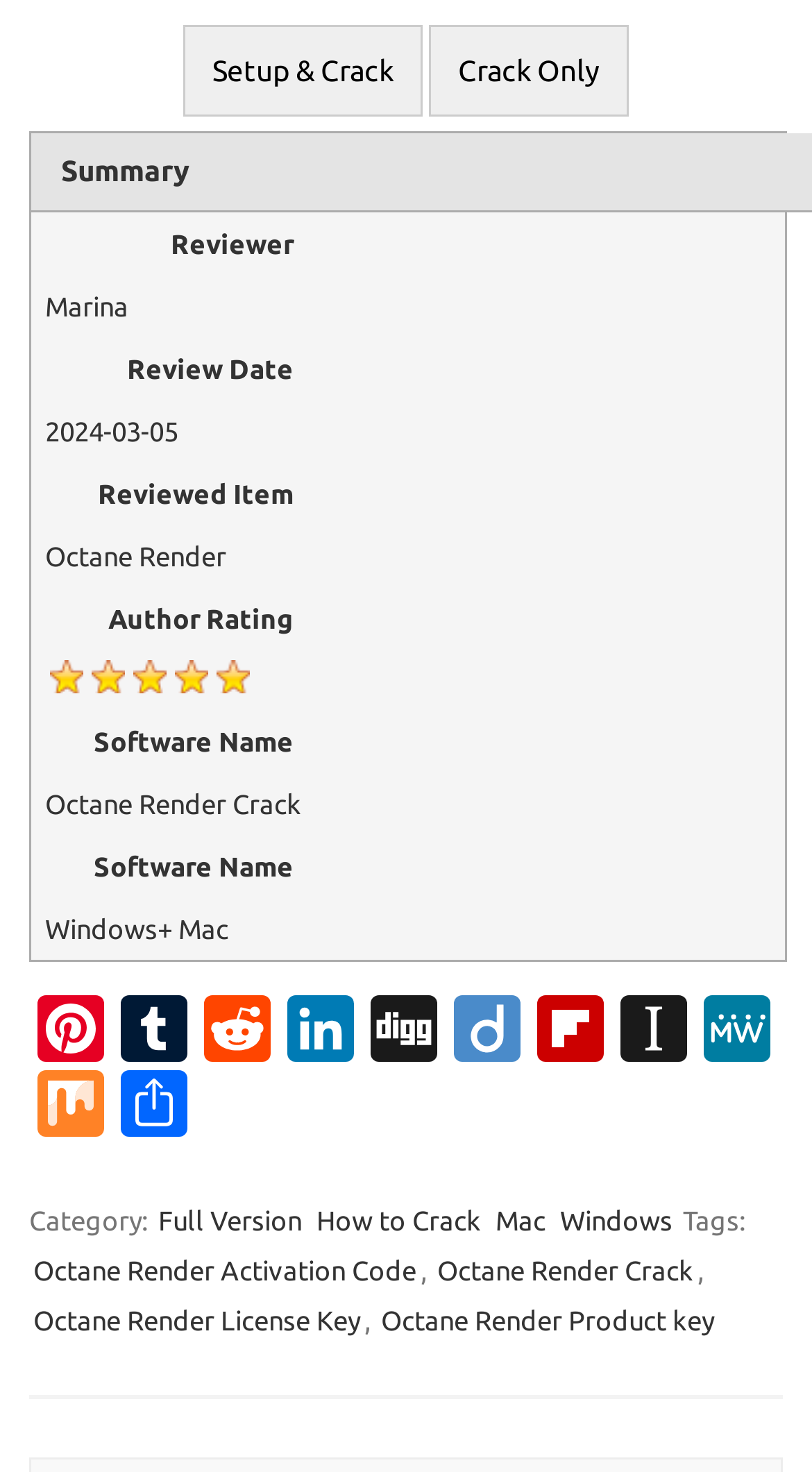Please predict the bounding box coordinates of the element's region where a click is necessary to complete the following instruction: "Visit the Pinterest page". The coordinates should be represented by four float numbers between 0 and 1, i.e., [left, top, right, bottom].

[0.036, 0.676, 0.138, 0.727]